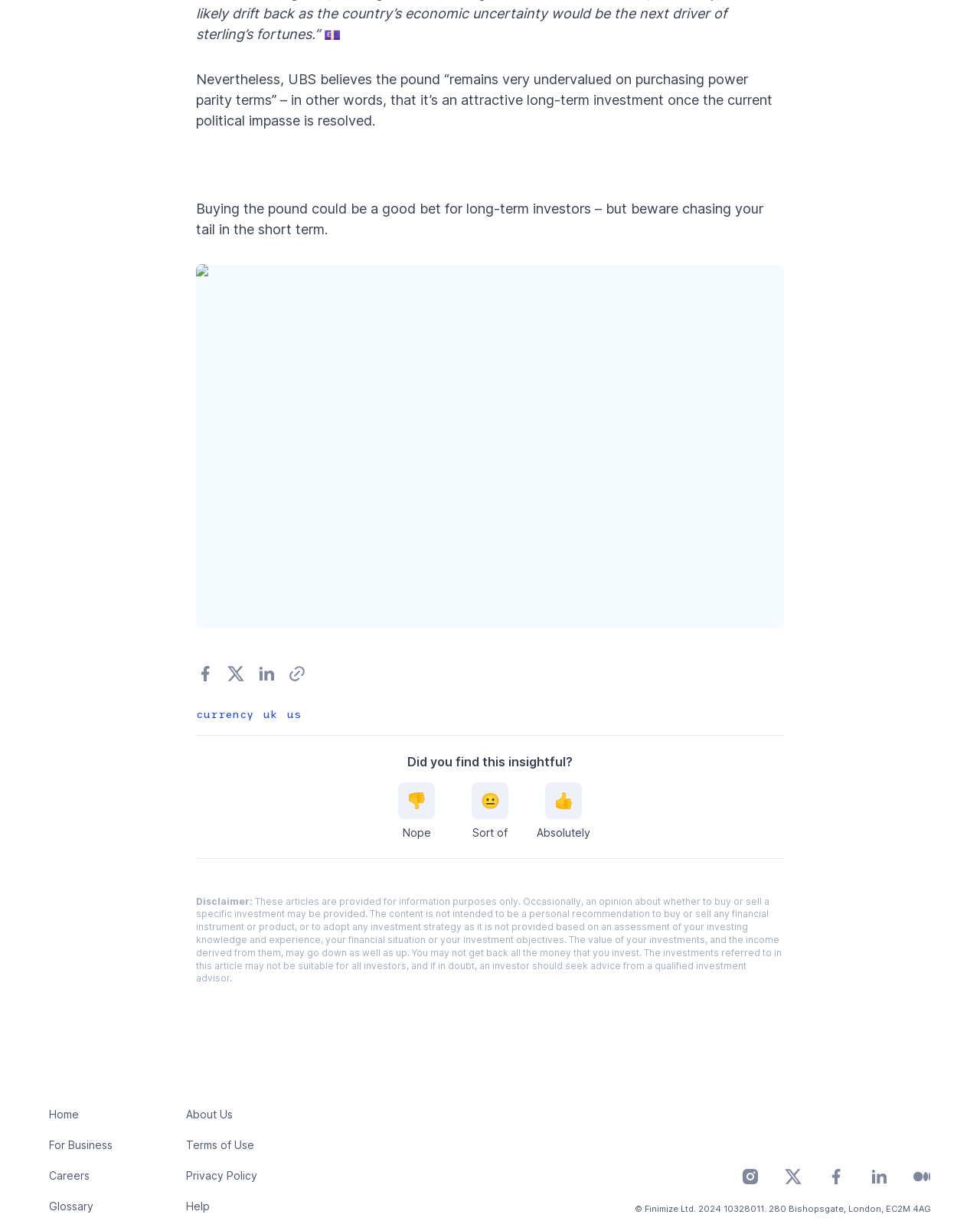Determine the bounding box coordinates of the area to click in order to meet this instruction: "Click on the article image".

[0.2, 0.216, 0.8, 0.514]